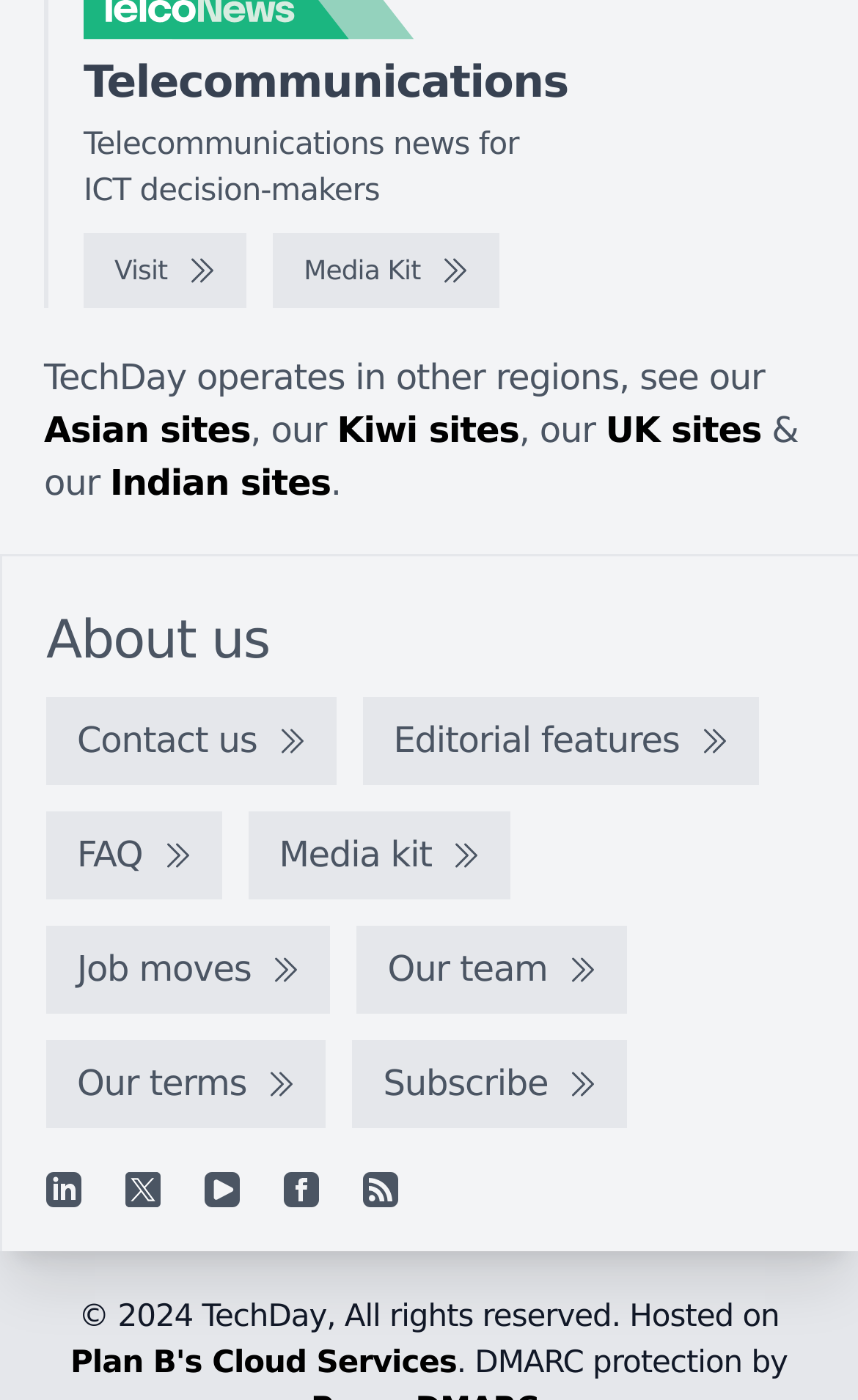Please identify the bounding box coordinates of where to click in order to follow the instruction: "Contact us".

[0.054, 0.498, 0.392, 0.561]